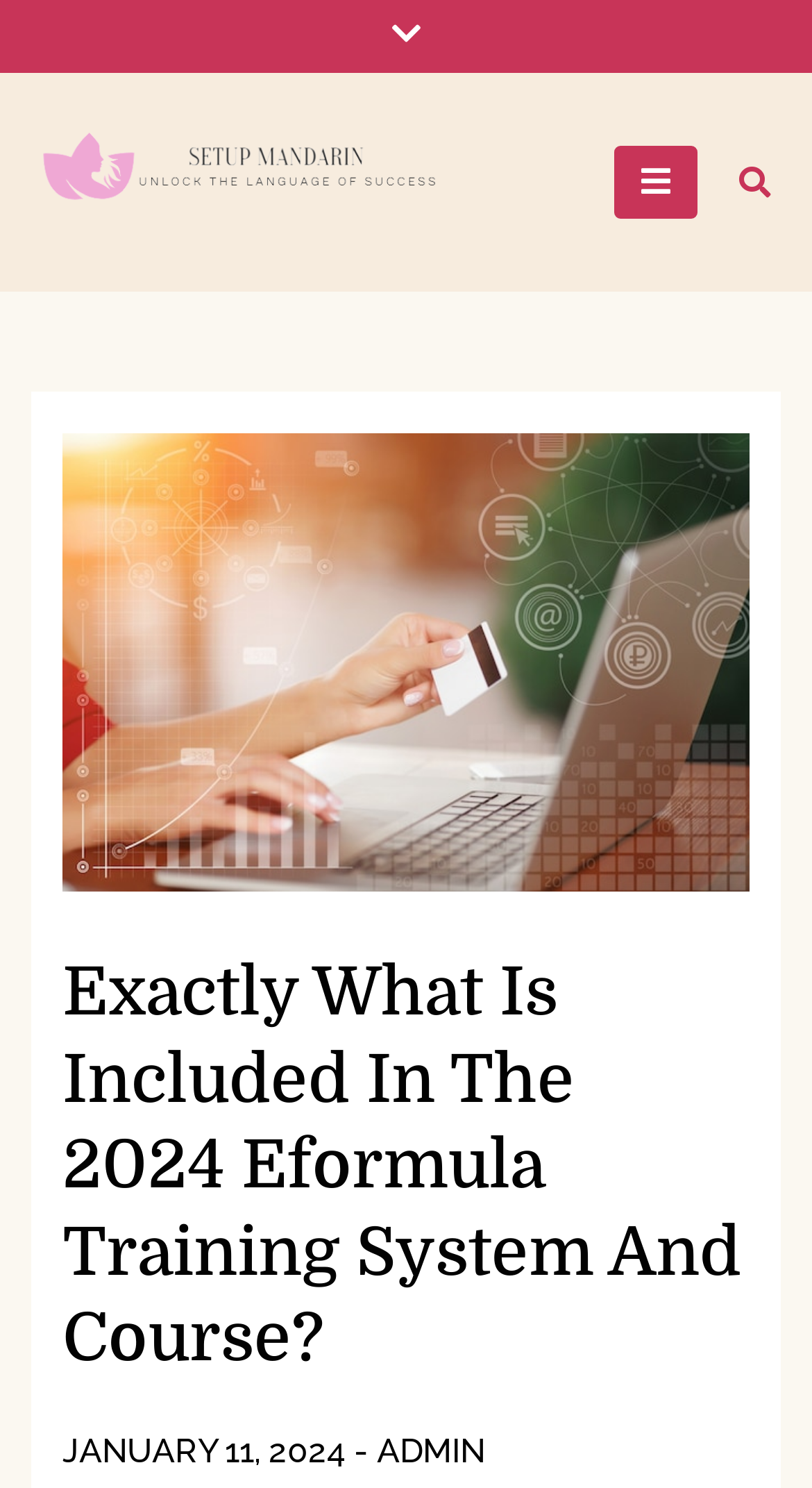Predict the bounding box for the UI component with the following description: "Setup Mandarin".

[0.038, 0.163, 0.695, 0.215]